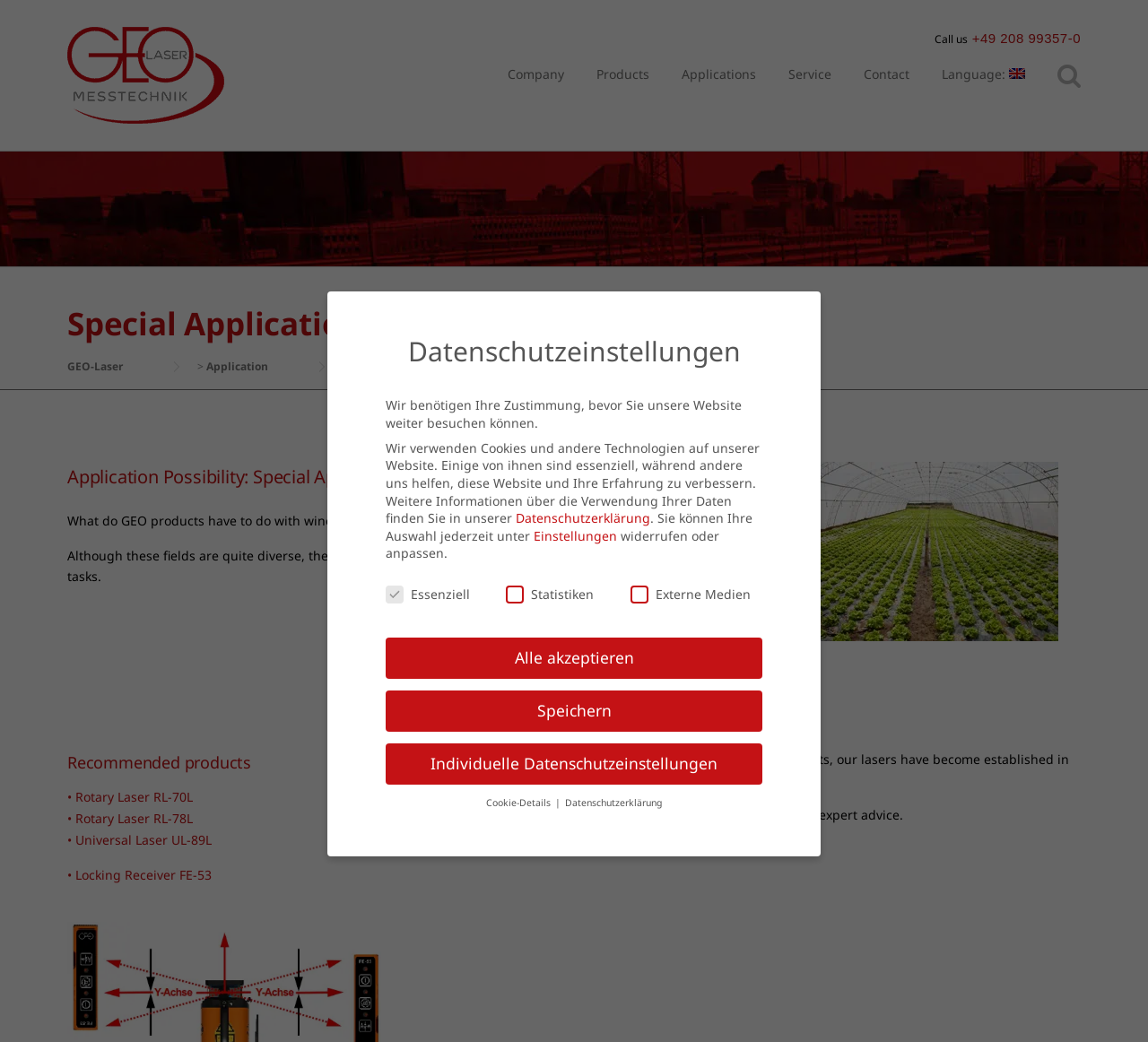Refer to the image and provide an in-depth answer to the question: 
What is the company's phone number?

I found the company's phone number by looking at the top-right corner of the webpage, where it says 'Call us' followed by the phone number '+49 208 99357-0'.